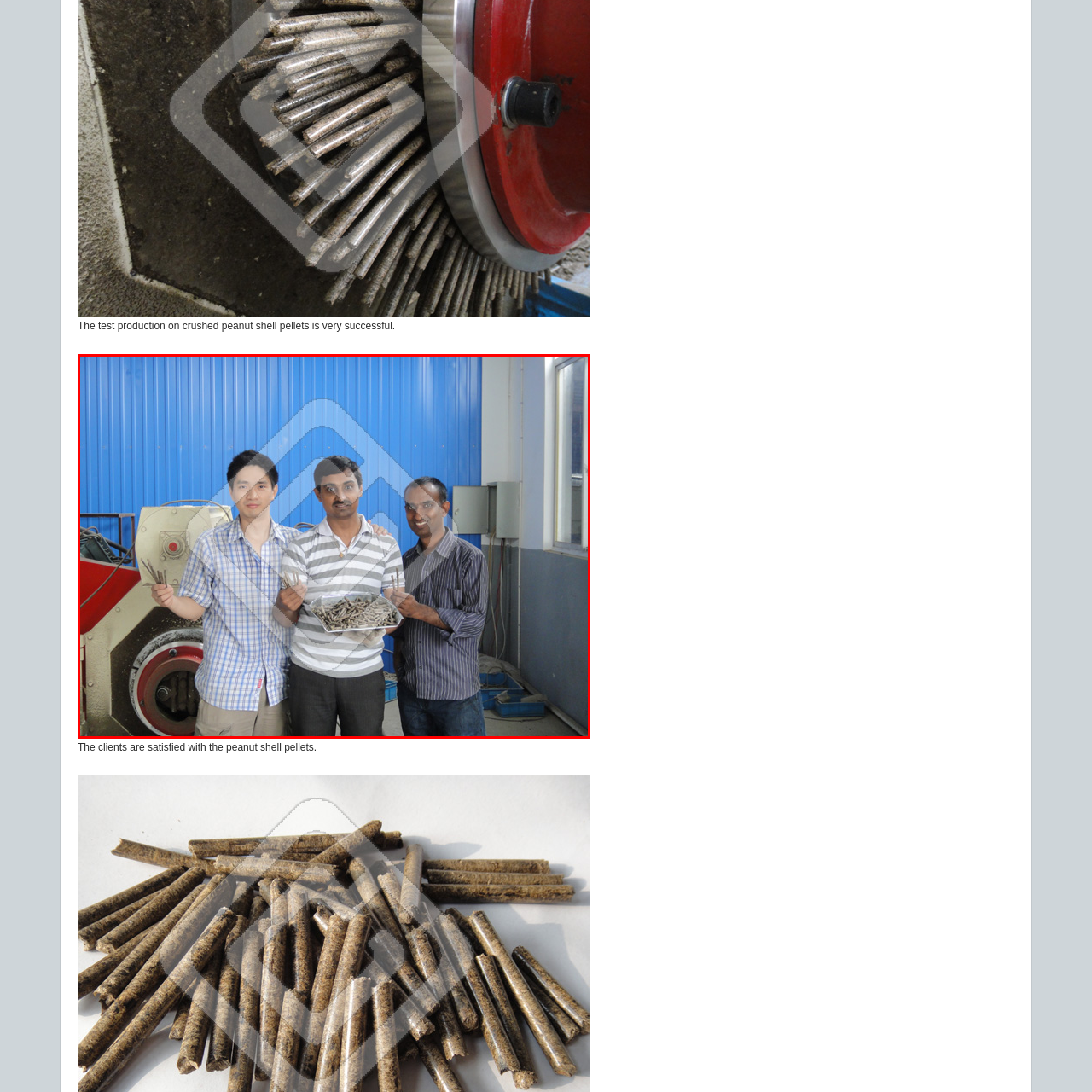How many individuals are in the workshop?
Observe the image part marked by the red bounding box and give a detailed answer to the question.

The image showcases a group of three individuals in a workshop, smiling proudly as they hold up the successful output of their recent production.